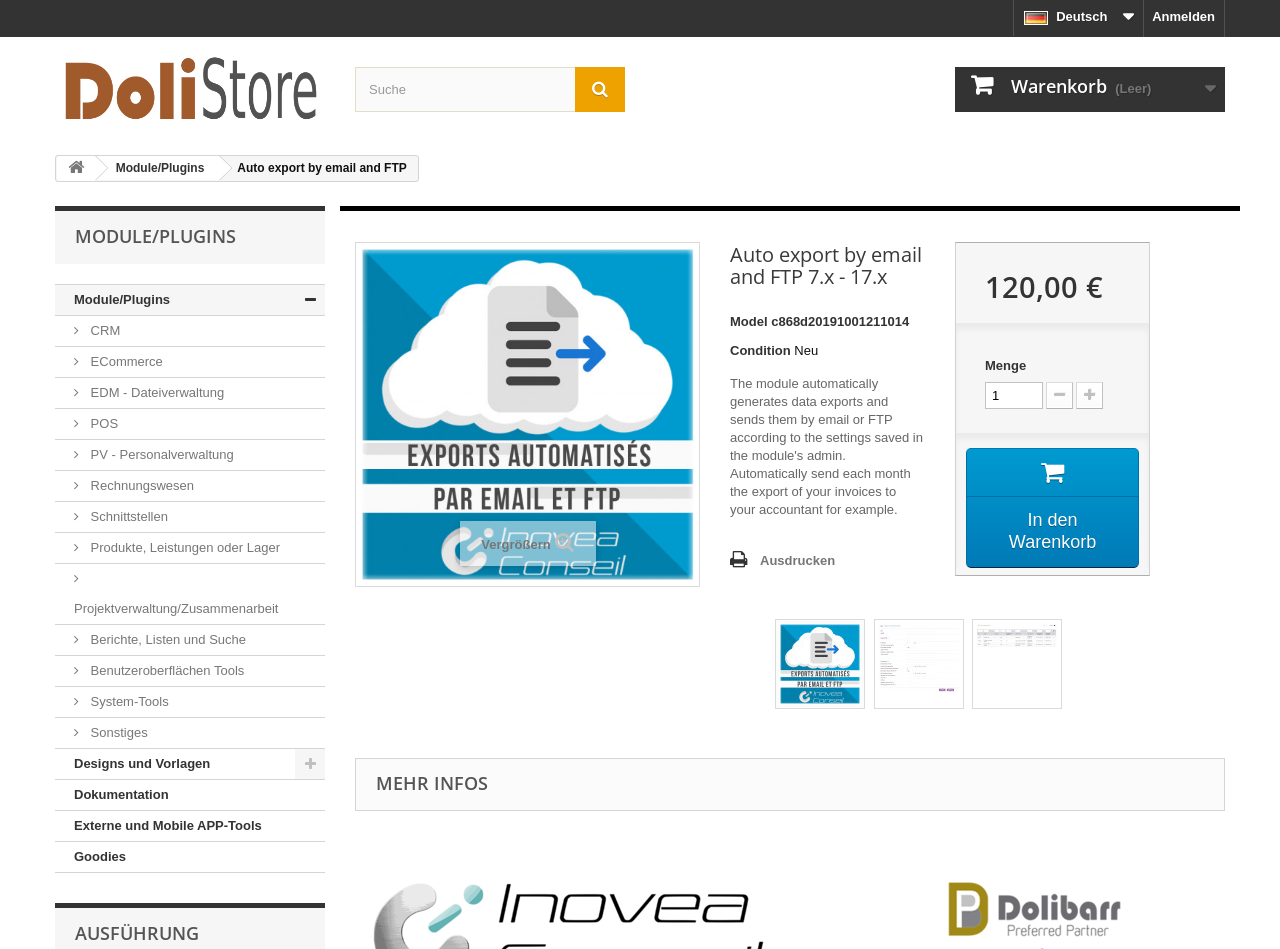What is the language of the webpage?
Refer to the screenshot and deliver a thorough answer to the question presented.

The language of the webpage is Deutsch, which is indicated by the 'de' image and the 'Deutsch' StaticText element.